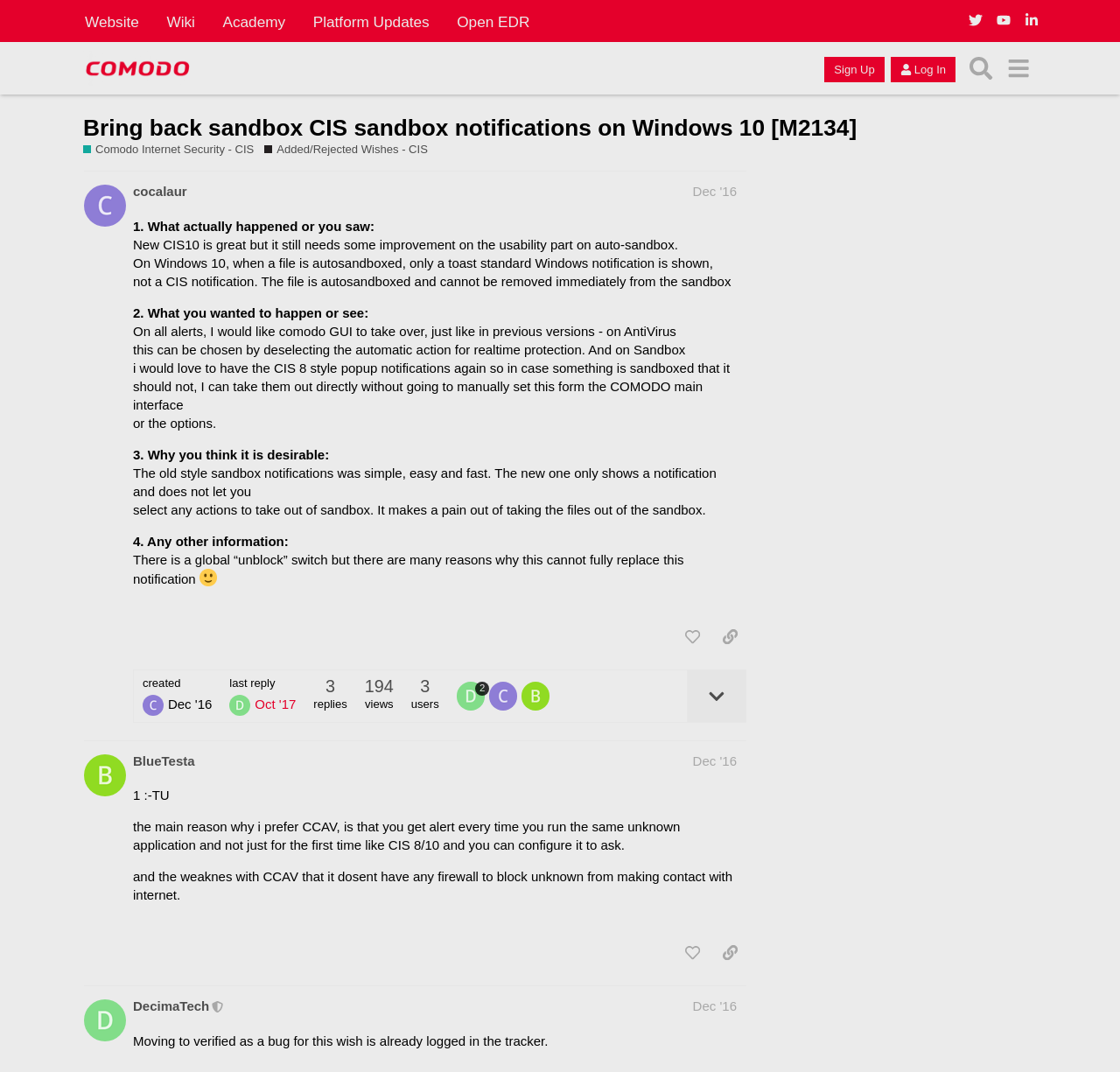How many posts are there in this topic? From the image, respond with a single word or brief phrase.

2